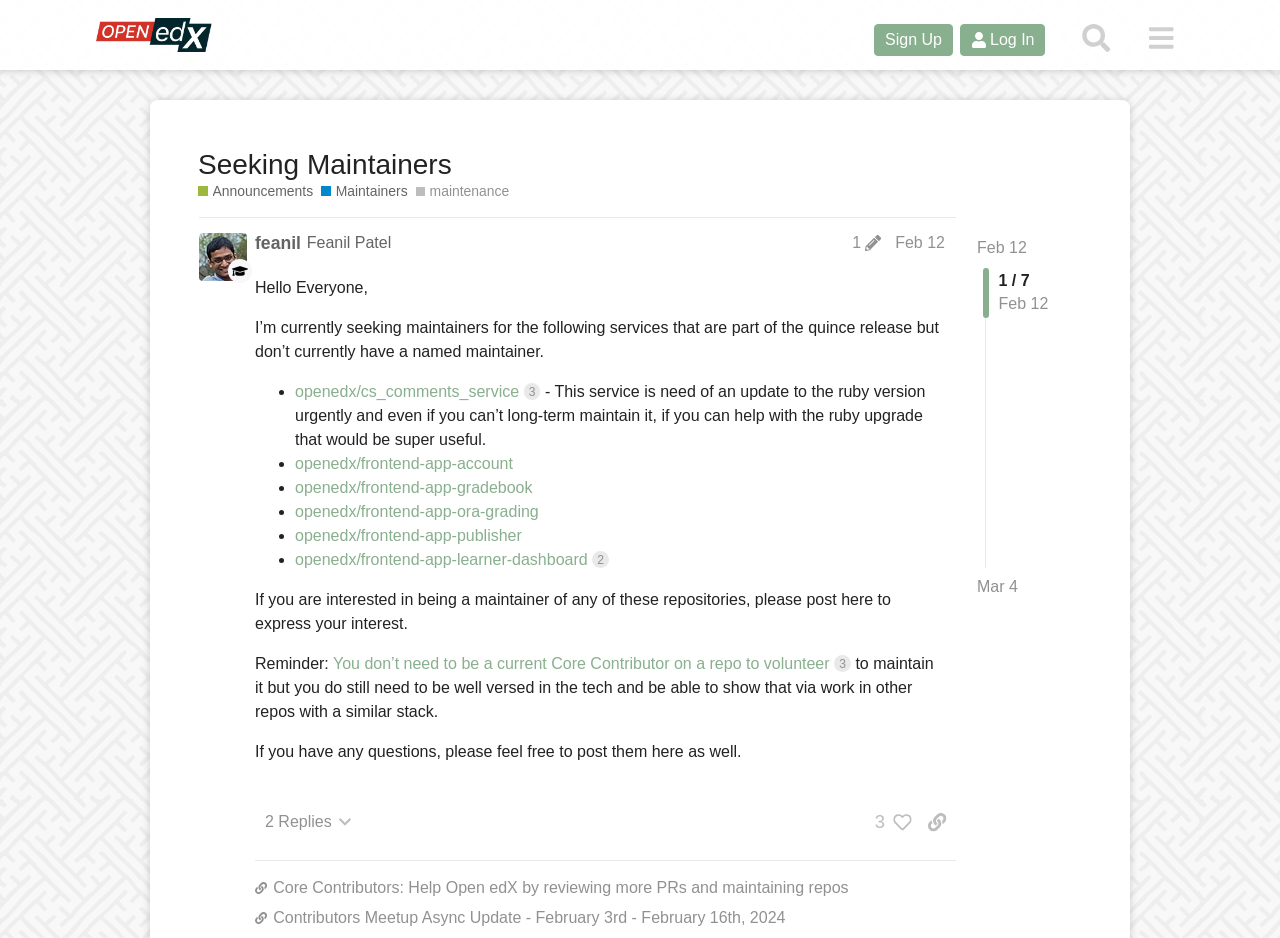Respond to the question below with a single word or phrase:
How many replies does the post have?

2